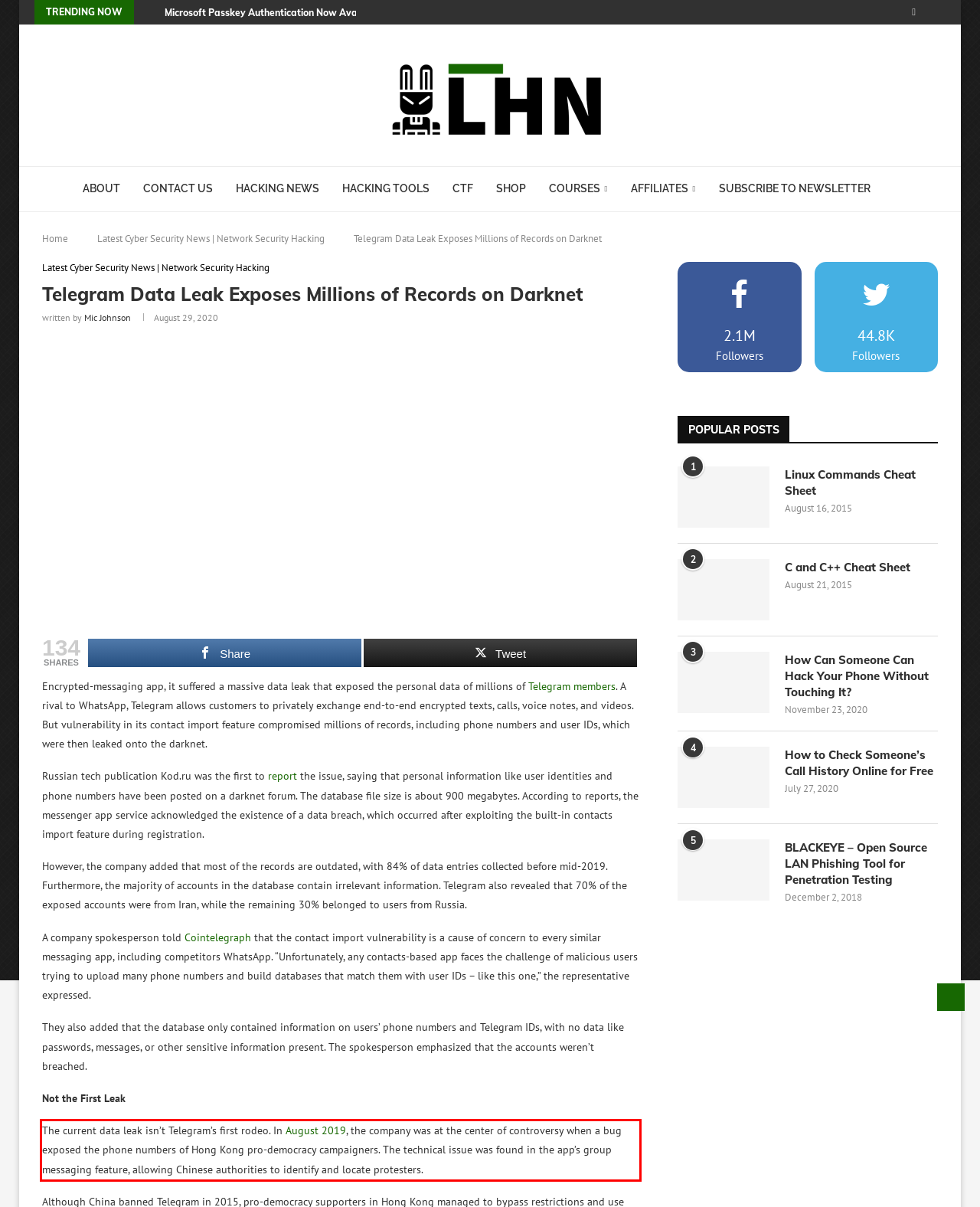You are presented with a webpage screenshot featuring a red bounding box. Perform OCR on the text inside the red bounding box and extract the content.

The current data leak isn’t Telegram’s first rodeo. In August 2019, the company was at the center of controversy when a bug exposed the phone numbers of Hong Kong pro-democracy campaigners. The technical issue was found in the app’s group messaging feature, allowing Chinese authorities to identify and locate protesters.